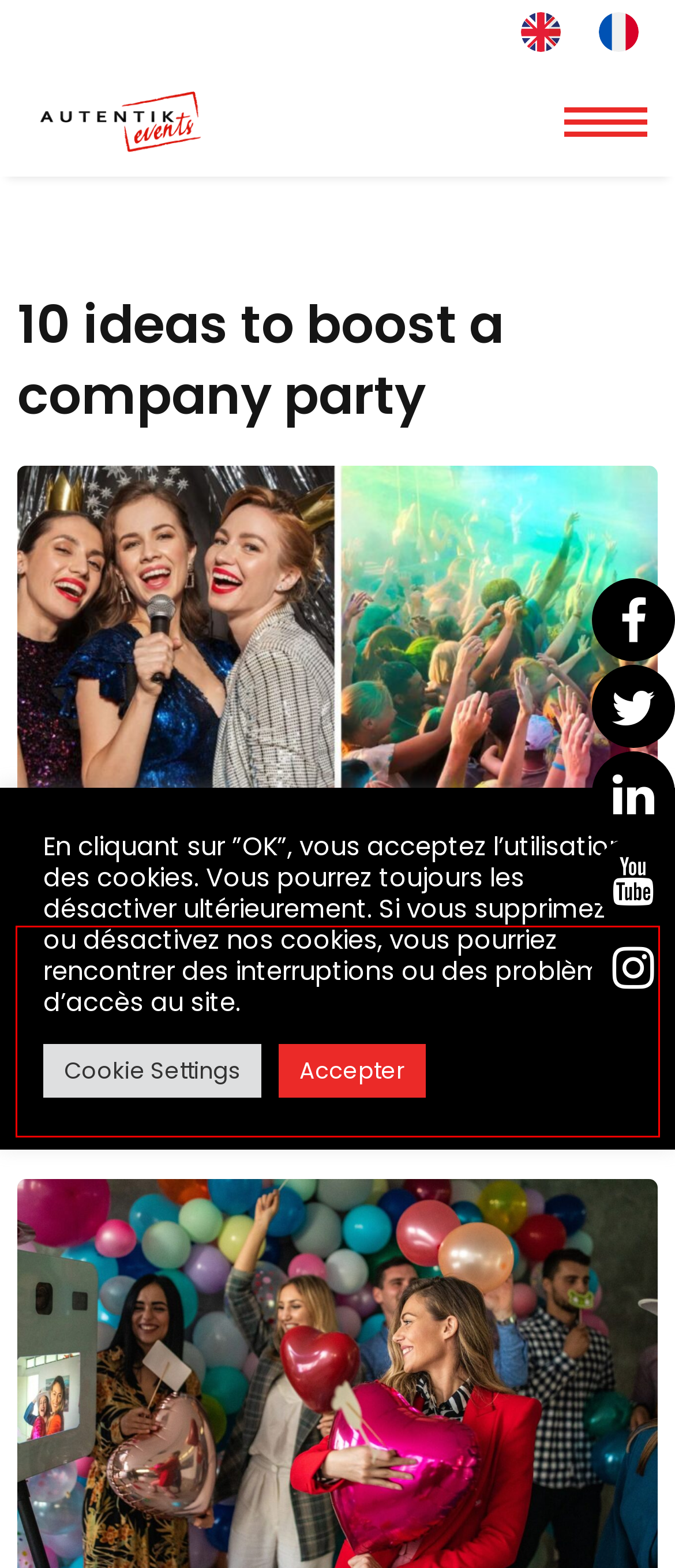Given a screenshot of a webpage containing a red bounding box, perform OCR on the text within this red bounding box and provide the text content.

You are organizing an upcoming company party ? Whether it’s a gala dinner, a theme party or something else, it’s always important to stand out. For inspiration, discover 10 ideas for corporate party entertainment to boost your event.